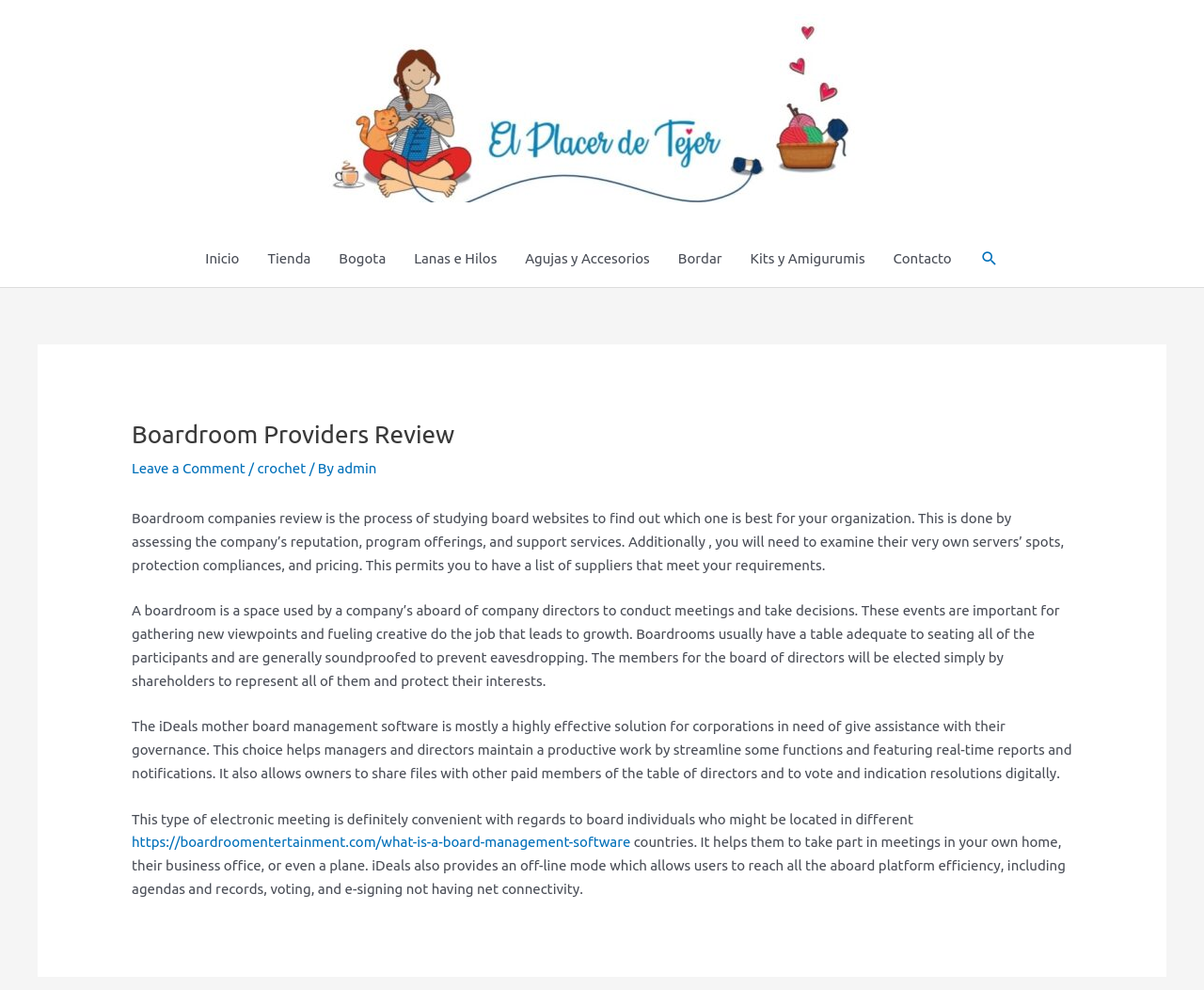Extract the main headline from the webpage and generate its text.

Boardroom Providers Review